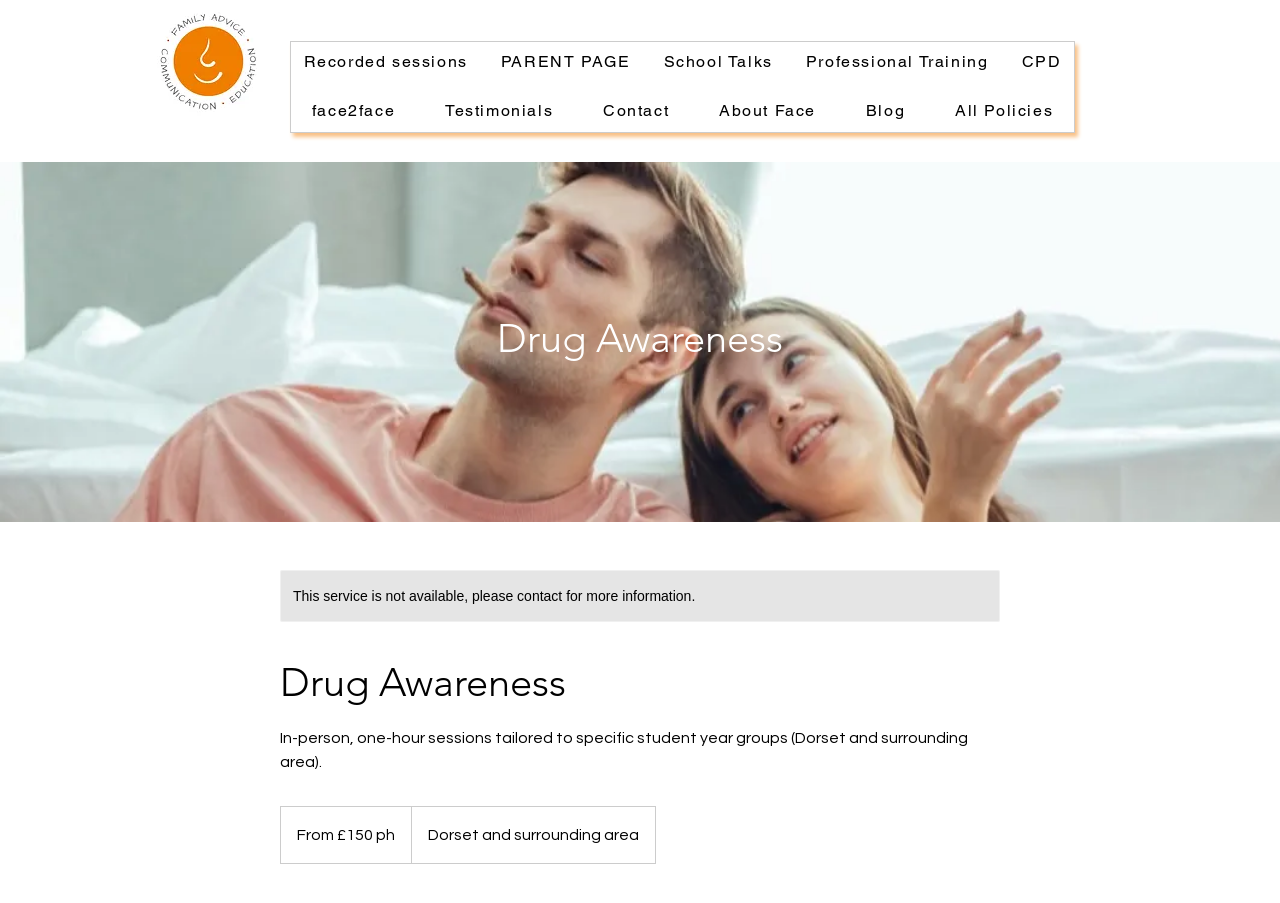Provide the bounding box coordinates for the area that should be clicked to complete the instruction: "View School Talks".

[0.509, 0.047, 0.614, 0.092]